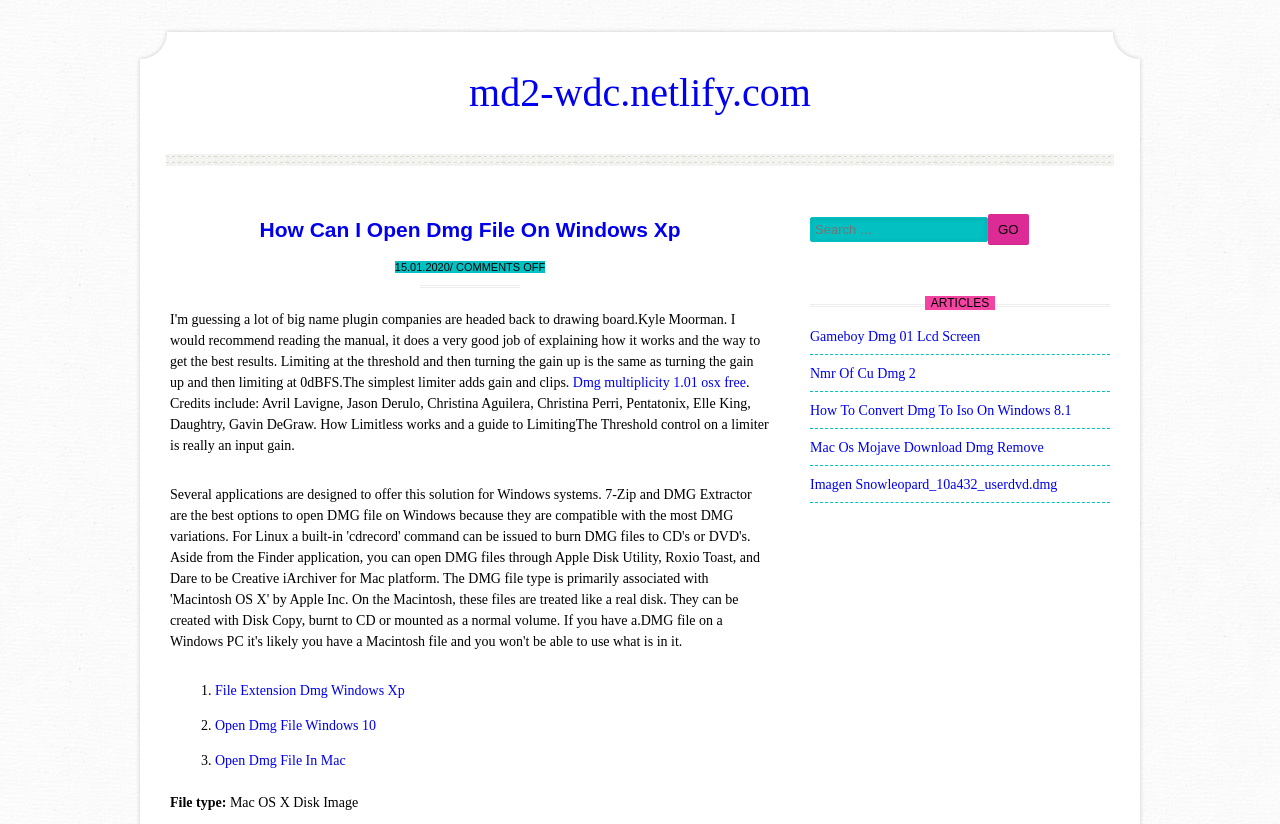Please respond to the question with a concise word or phrase:
What is the date mentioned on the webpage?

15.01.2020